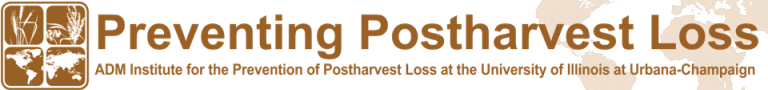What is the goal of the institute's research?
Using the image provided, answer with just one word or phrase.

Reducing food waste